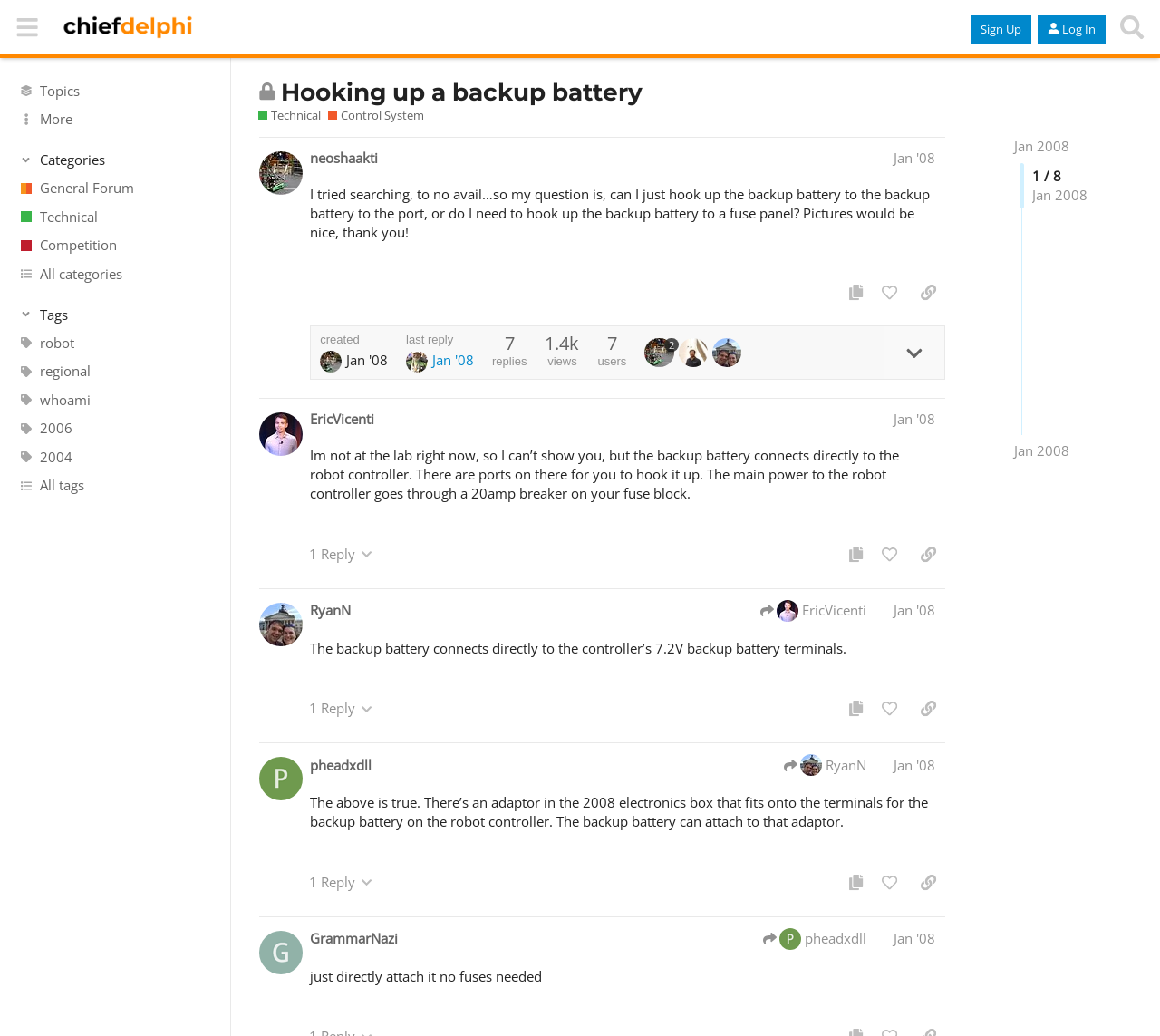Identify the bounding box coordinates of the region I need to click to complete this instruction: "View the 'General Forum'".

[0.0, 0.168, 0.199, 0.196]